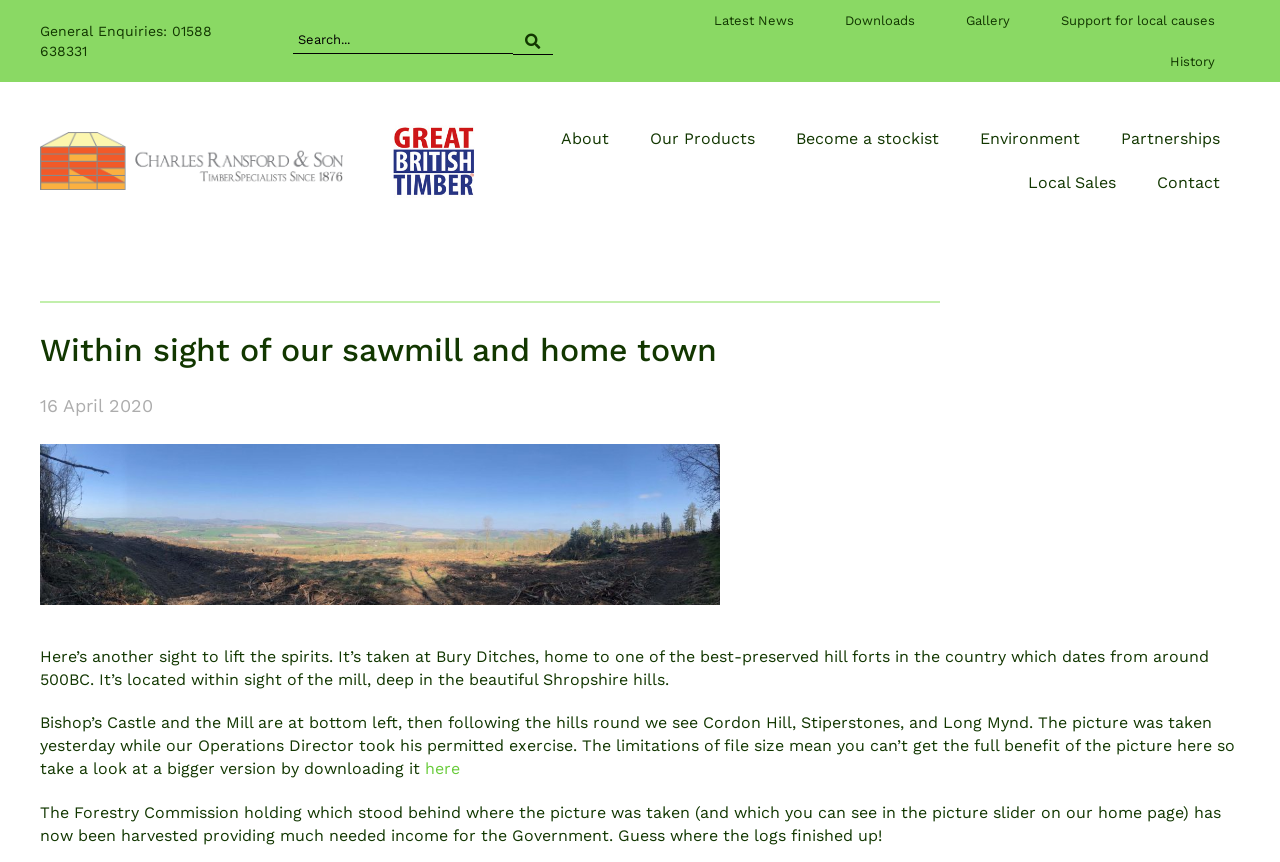Please find and report the bounding box coordinates of the element to click in order to perform the following action: "Read more about the company's history". The coordinates should be expressed as four float numbers between 0 and 1, in the format [left, top, right, bottom].

[0.895, 0.048, 0.969, 0.095]